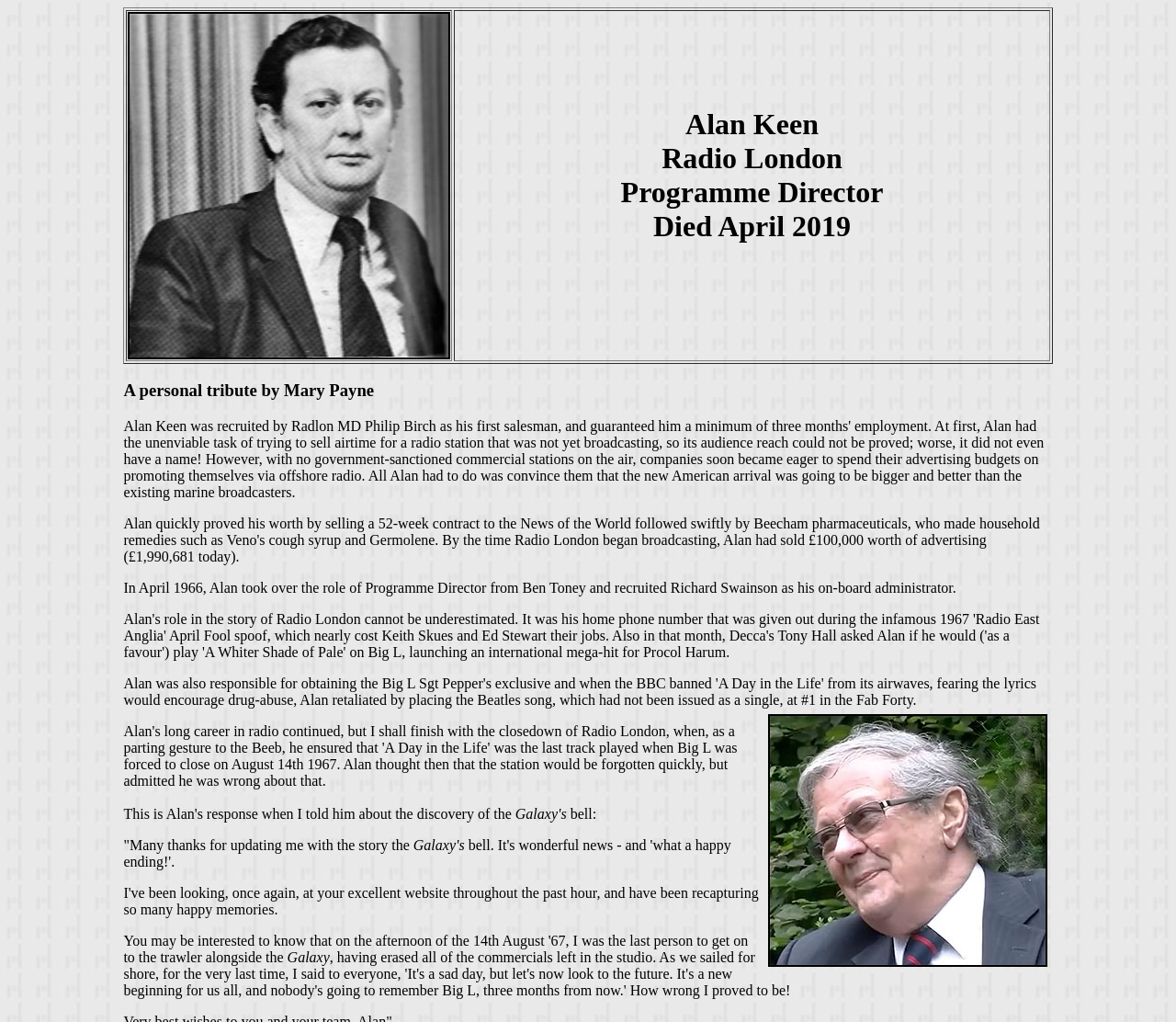Find the primary header on the webpage and provide its text.

Alan Keen
Radio London
Programme Director
Died April 2019